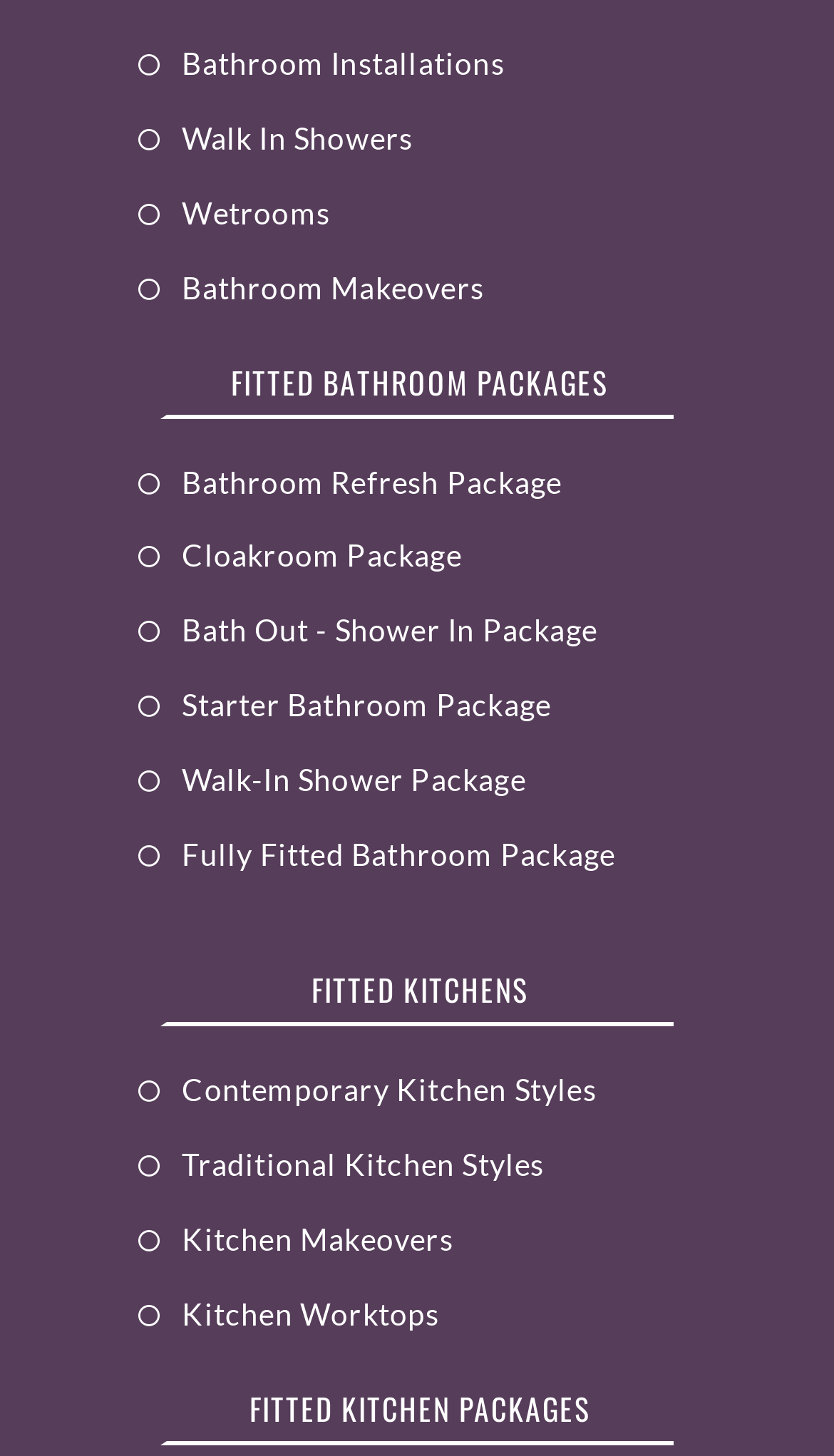Locate the bounding box coordinates of the element you need to click to accomplish the task described by this instruction: "Check Kitchen Makeovers".

[0.166, 0.836, 0.544, 0.866]